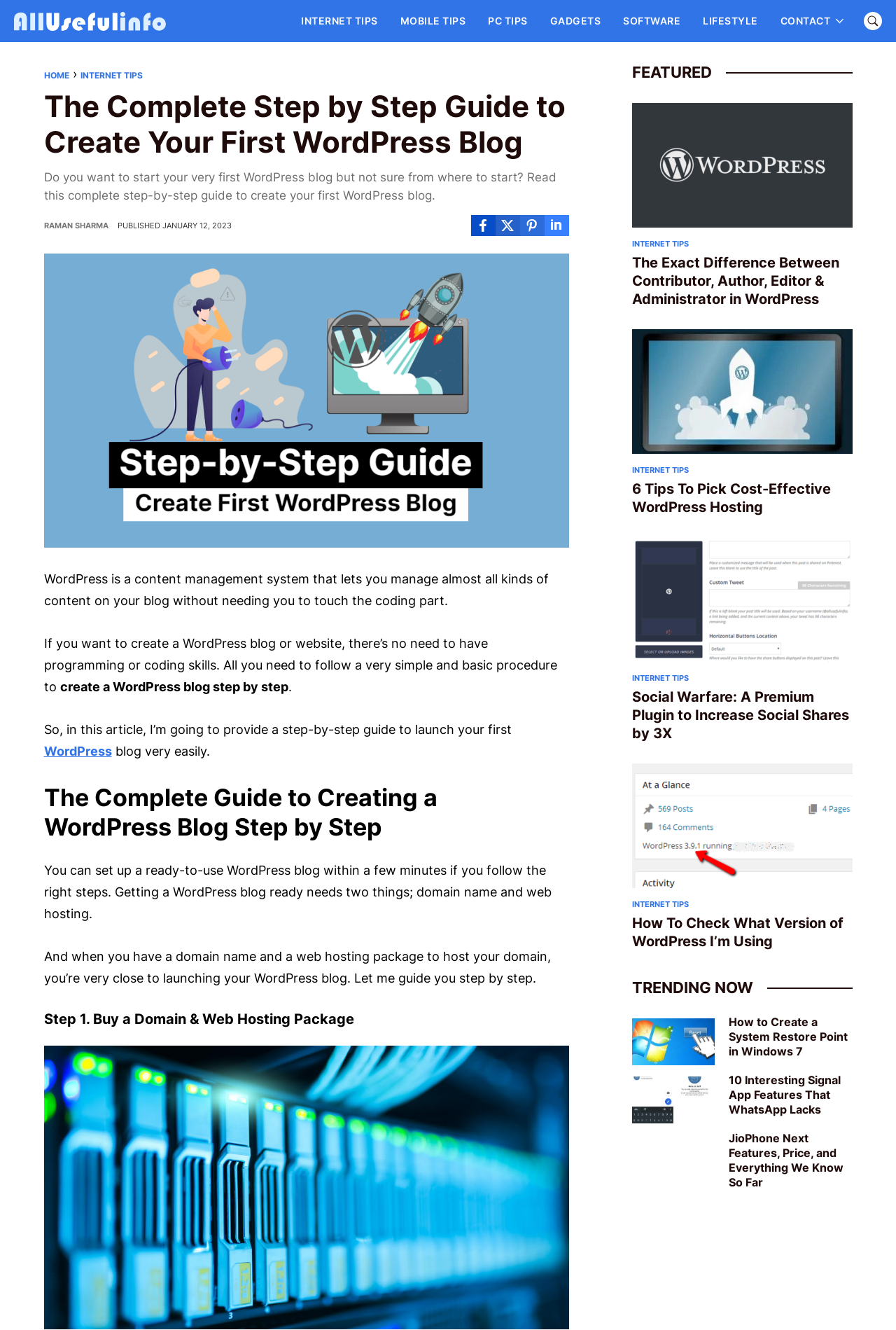Based on the element description Internet Tips, identify the bounding box coordinates for the UI element. The coordinates should be in the format (top-left x, top-left y, bottom-right x, bottom-right y) and within the 0 to 1 range.

[0.705, 0.18, 0.768, 0.187]